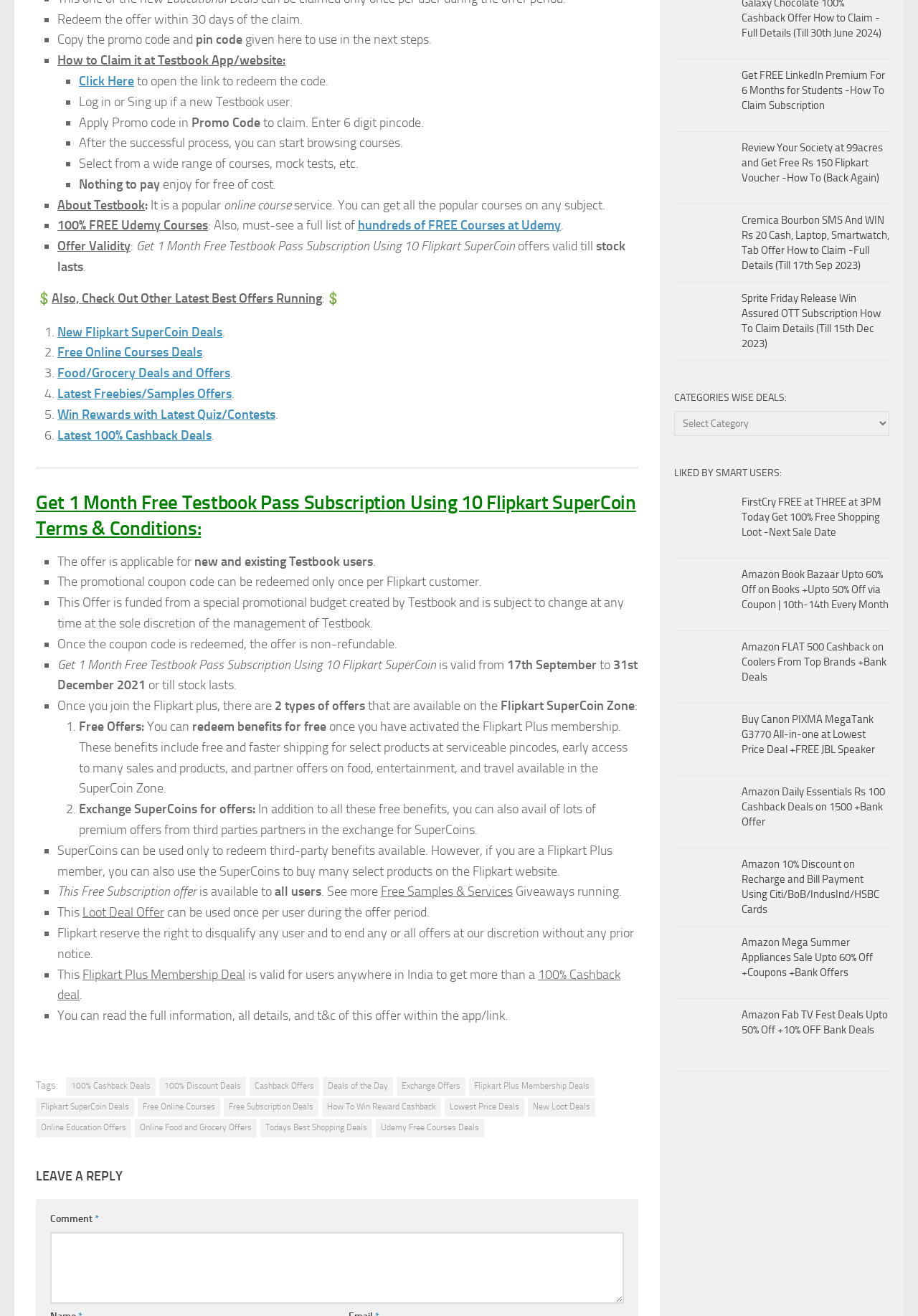Please reply with a single word or brief phrase to the question: 
What is the minimum number of digits required for the pincode?

6